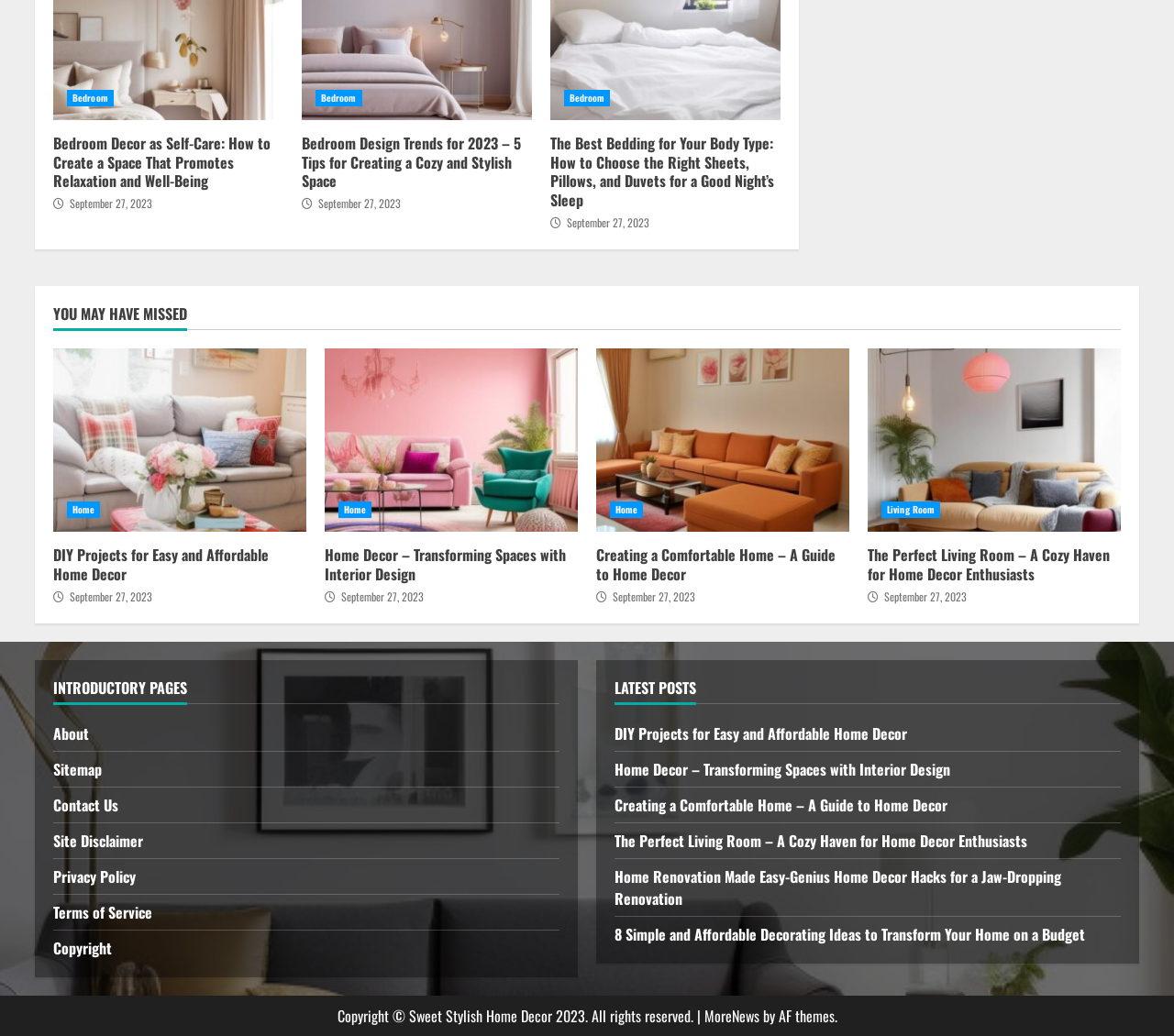What is the category of the article 'The Perfect Living Room – A Cozy Haven for Home Decor Enthusiasts'?
Please provide a comprehensive answer based on the contents of the image.

I found the link 'The Perfect Living Room – A Cozy Haven for Home Decor Enthusiasts' and noticed that it is categorized under 'Living Room'.